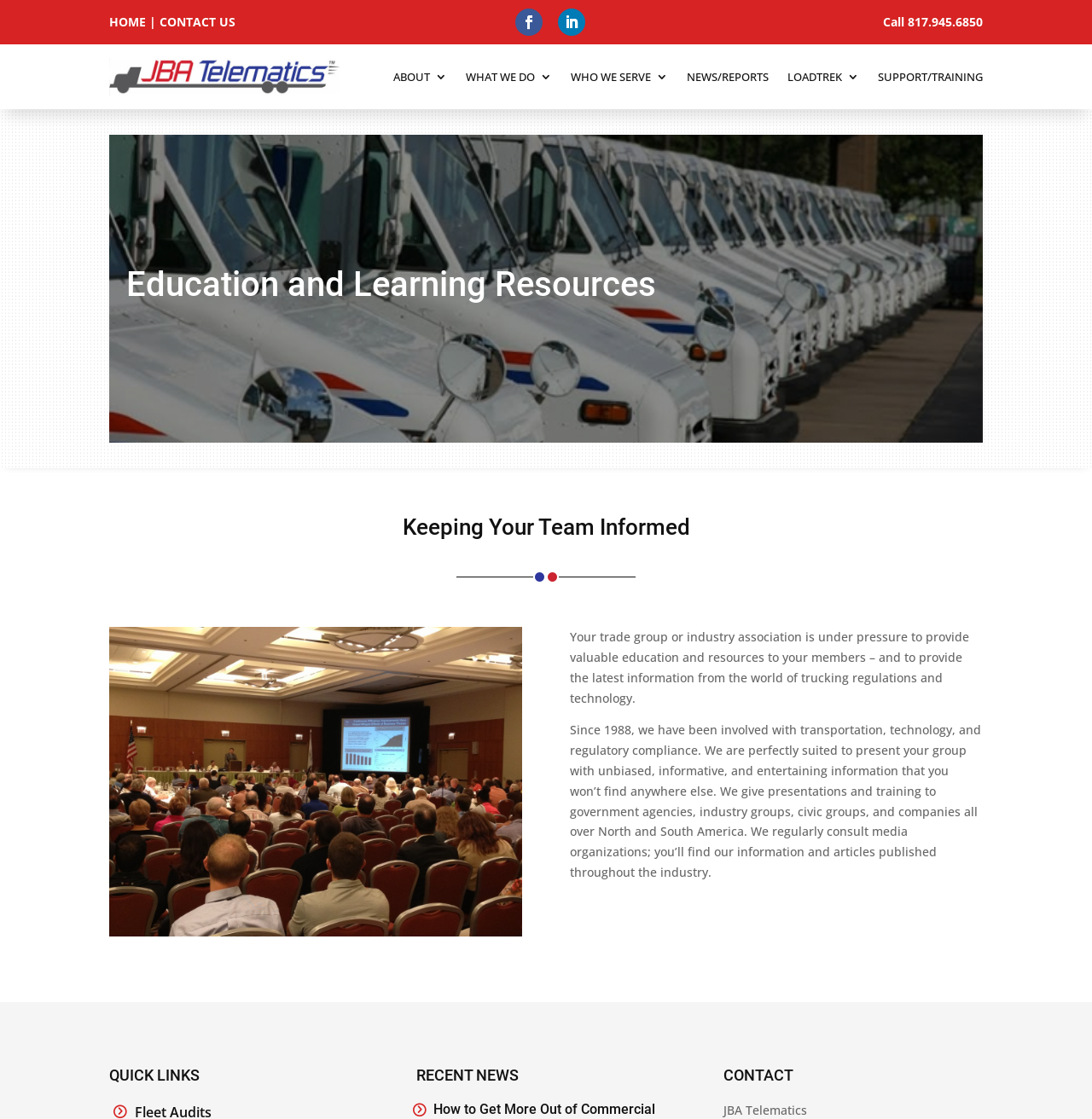Please answer the following question using a single word or phrase: 
What is the company name?

JBA Telematics